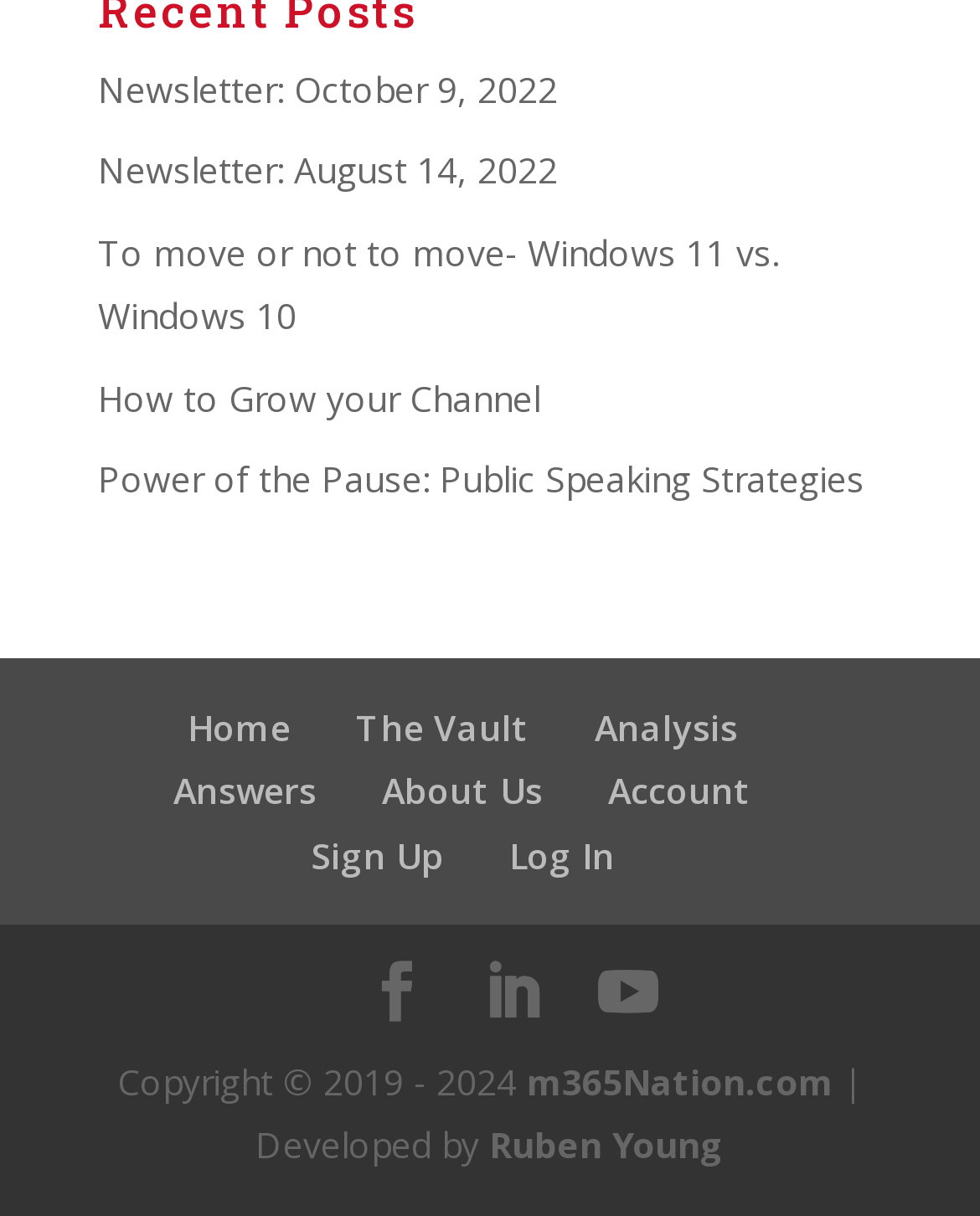Reply to the question with a single word or phrase:
Who developed the website?

Ruben Young